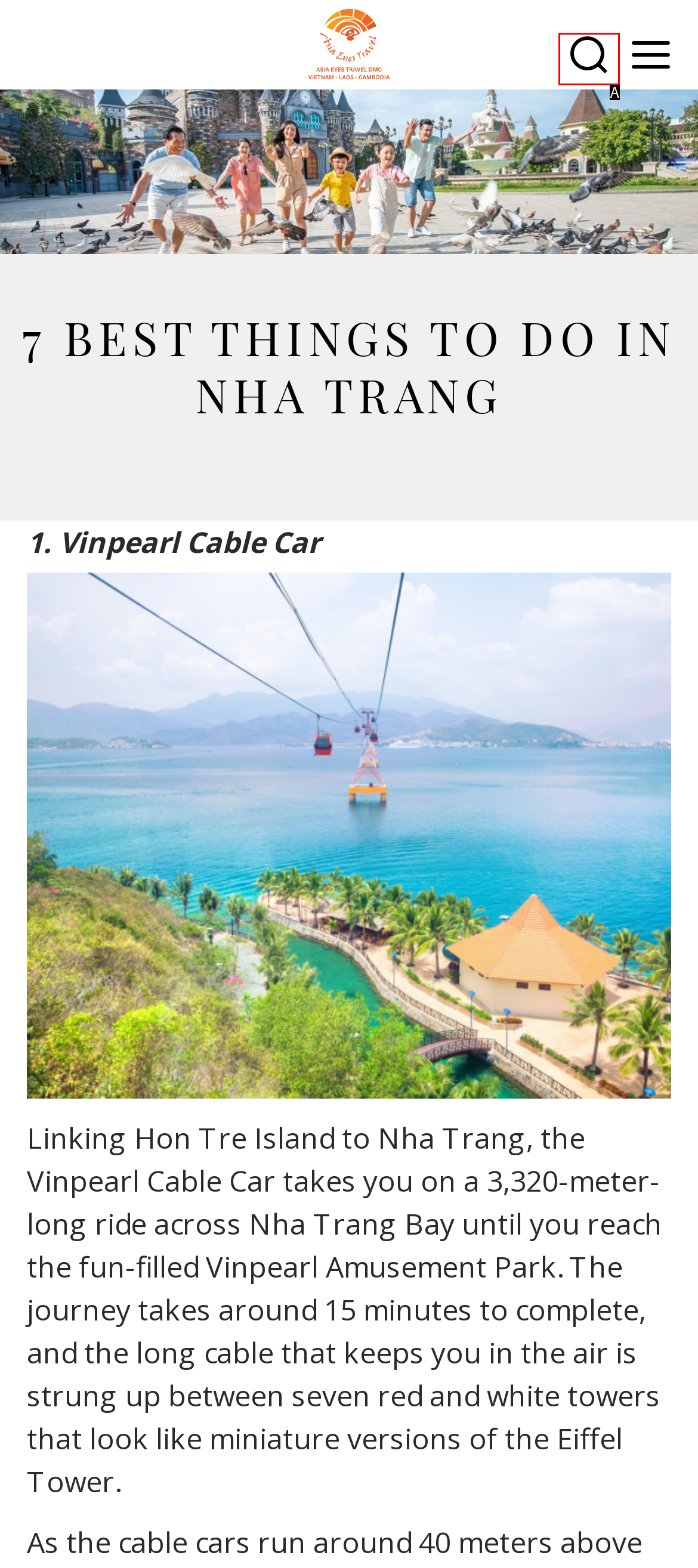Select the HTML element that matches the description: title="search"
Respond with the letter of the correct choice from the given options directly.

A